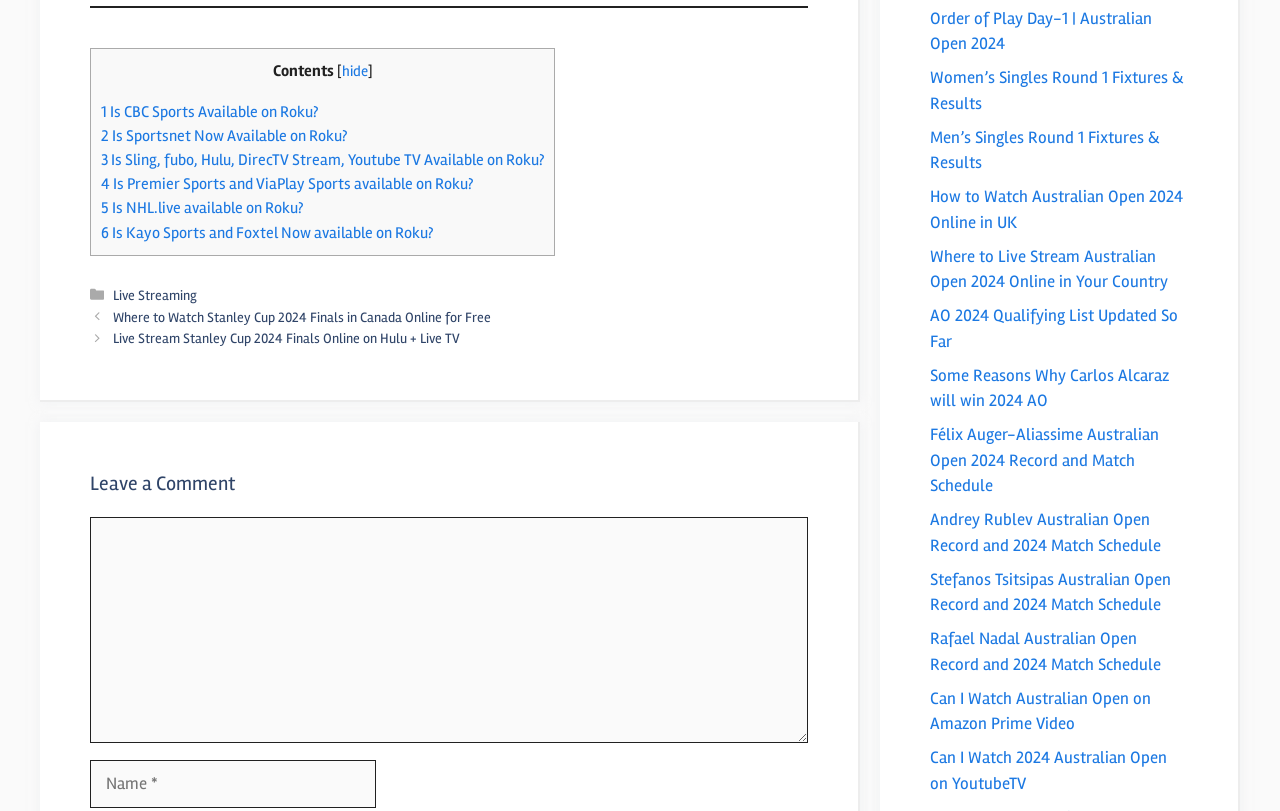What type of content is listed in the 'Categories' section?
Look at the webpage screenshot and answer the question with a detailed explanation.

The 'Categories' section appears to list different categories of content, with 'Live Streaming' being one of them. This suggests that the webpage provides guides or resources for live streaming sports events.